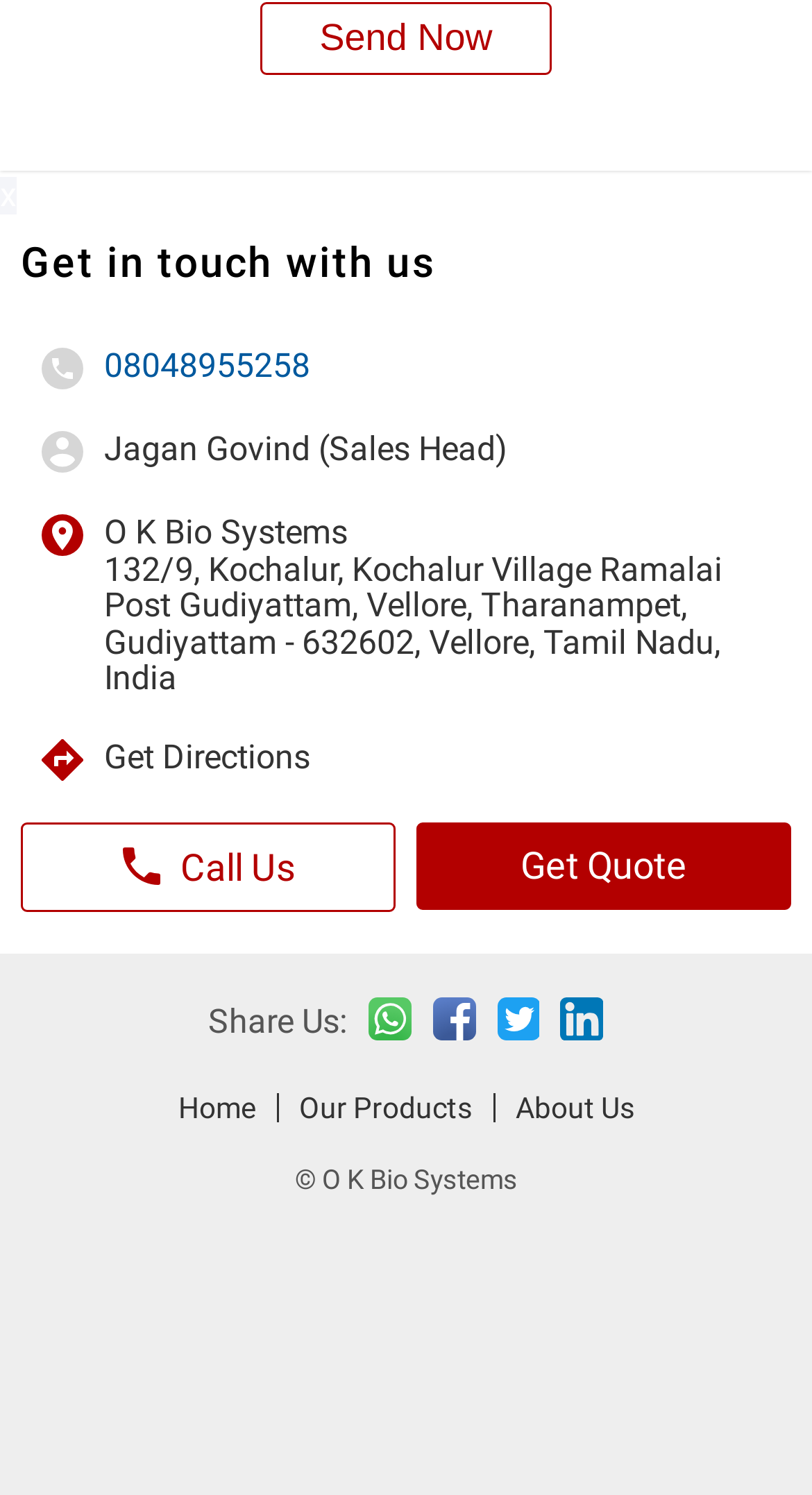Can you find the bounding box coordinates for the element that needs to be clicked to execute this instruction: "Call us"? The coordinates should be given as four float numbers between 0 and 1, i.e., [left, top, right, bottom].

[0.026, 0.55, 0.487, 0.61]